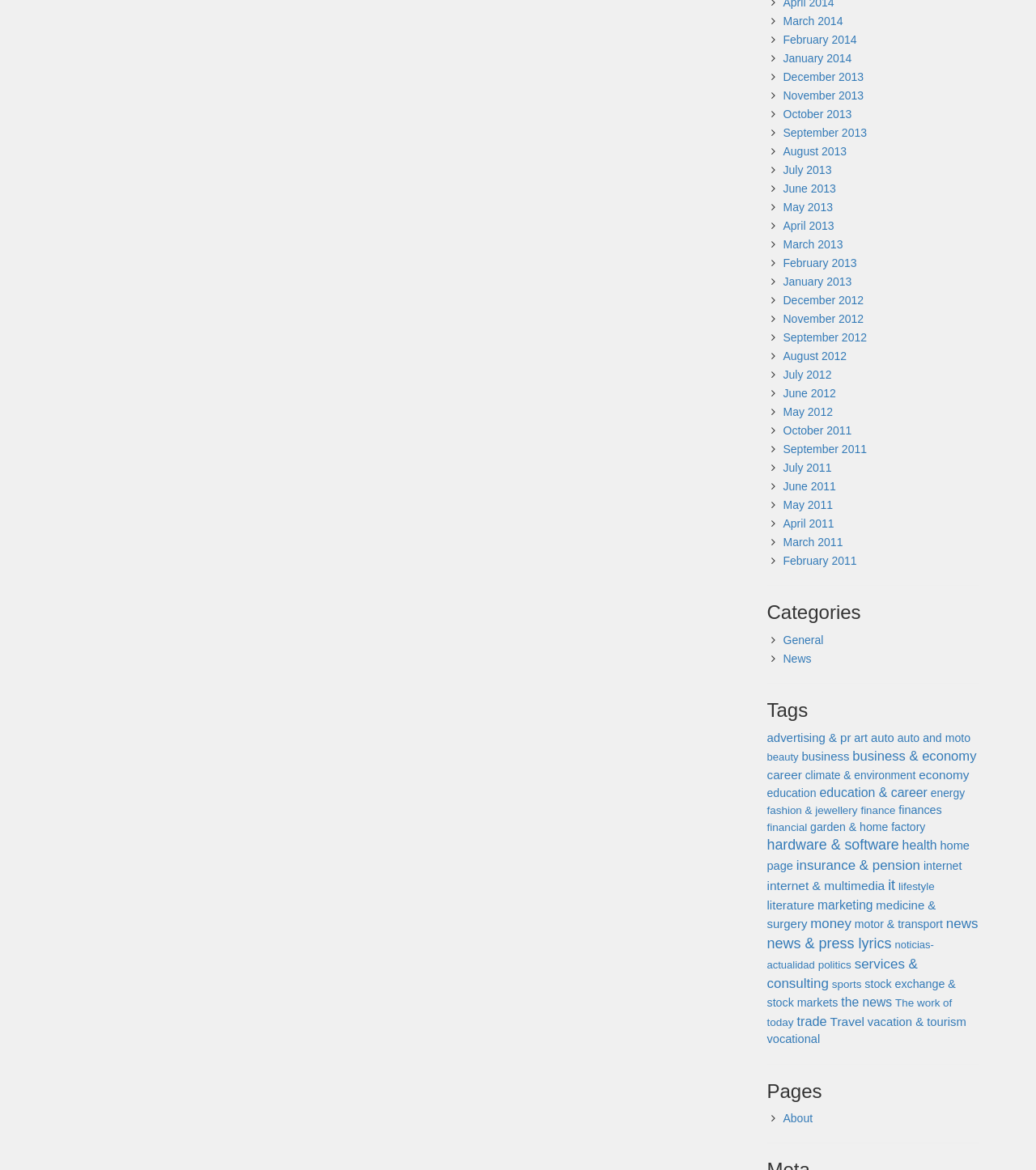Identify the bounding box coordinates of the region that needs to be clicked to carry out this instruction: "Explore advertising & pr". Provide these coordinates as four float numbers ranging from 0 to 1, i.e., [left, top, right, bottom].

[0.74, 0.624, 0.821, 0.636]